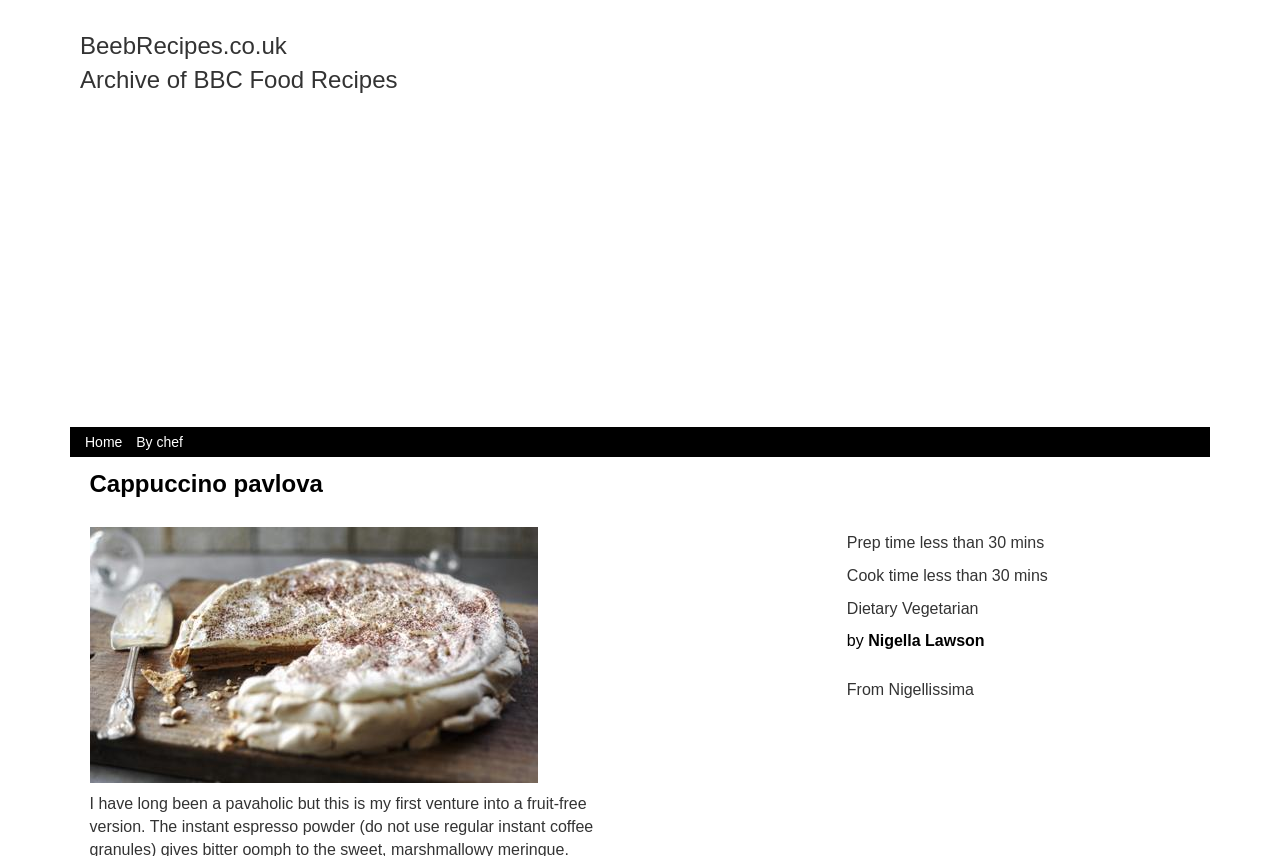Provide an in-depth caption for the contents of the webpage.

The webpage is about a recipe for Cappuccino Pavlova, a fruit-free version of the classic dessert. At the top left of the page, there is a header section with the website's name "BeebRecipes.co.uk" and a subtitle "Archive of BBC Food Recipes". Below this section, there is a large advertisement iframe that takes up most of the width of the page.

On the top right side of the page, there are two links: "Home" and "By chef", which are likely navigation links to other parts of the website. Below these links, there is a heading element that displays the title of the recipe, "Cappuccino pavlova", in a prominent font size.

To the right of the heading, there is a large image that showcases the finished dessert. Below the image, there are three lines of text that provide additional information about the recipe: "Prep time less than 30 mins", "Cook time less than 30 mins", and "Dietary Vegetarian". Next to these lines of text, there is a link to the chef's name, "by Nigella Lawson", and a subtitle "From Nigellissima", which suggests that the recipe is from one of Nigella Lawson's cookbooks.

Overall, the webpage is focused on presenting a single recipe, with a clear and concise layout that makes it easy to read and navigate.